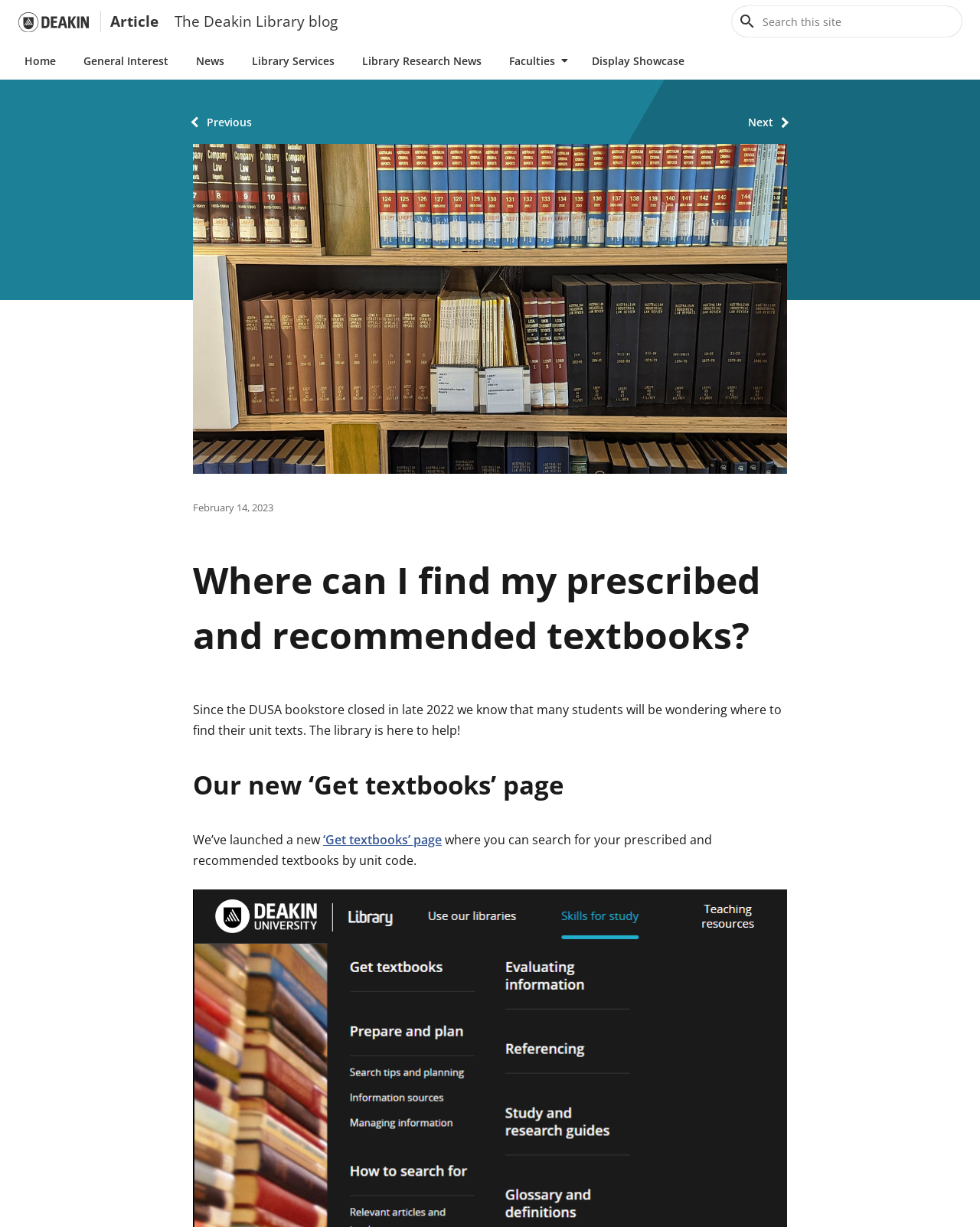Can you find the bounding box coordinates for the element to click on to achieve the instruction: "Go to the 'Get textbooks' page"?

[0.33, 0.677, 0.451, 0.691]